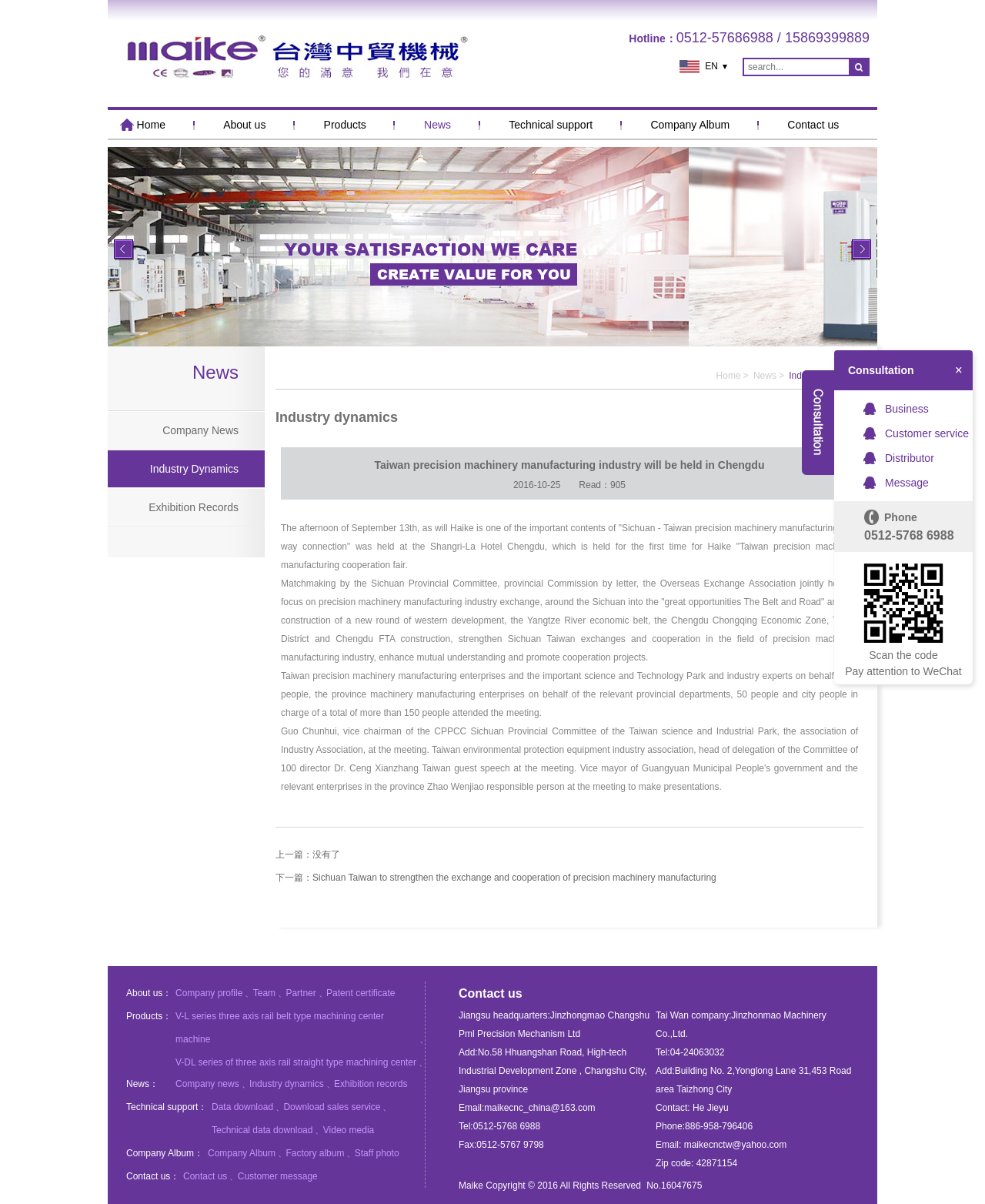Use a single word or phrase to answer the question:
What is the purpose of the meeting?

To strengthen Sichuan Taiwan exchanges and cooperation